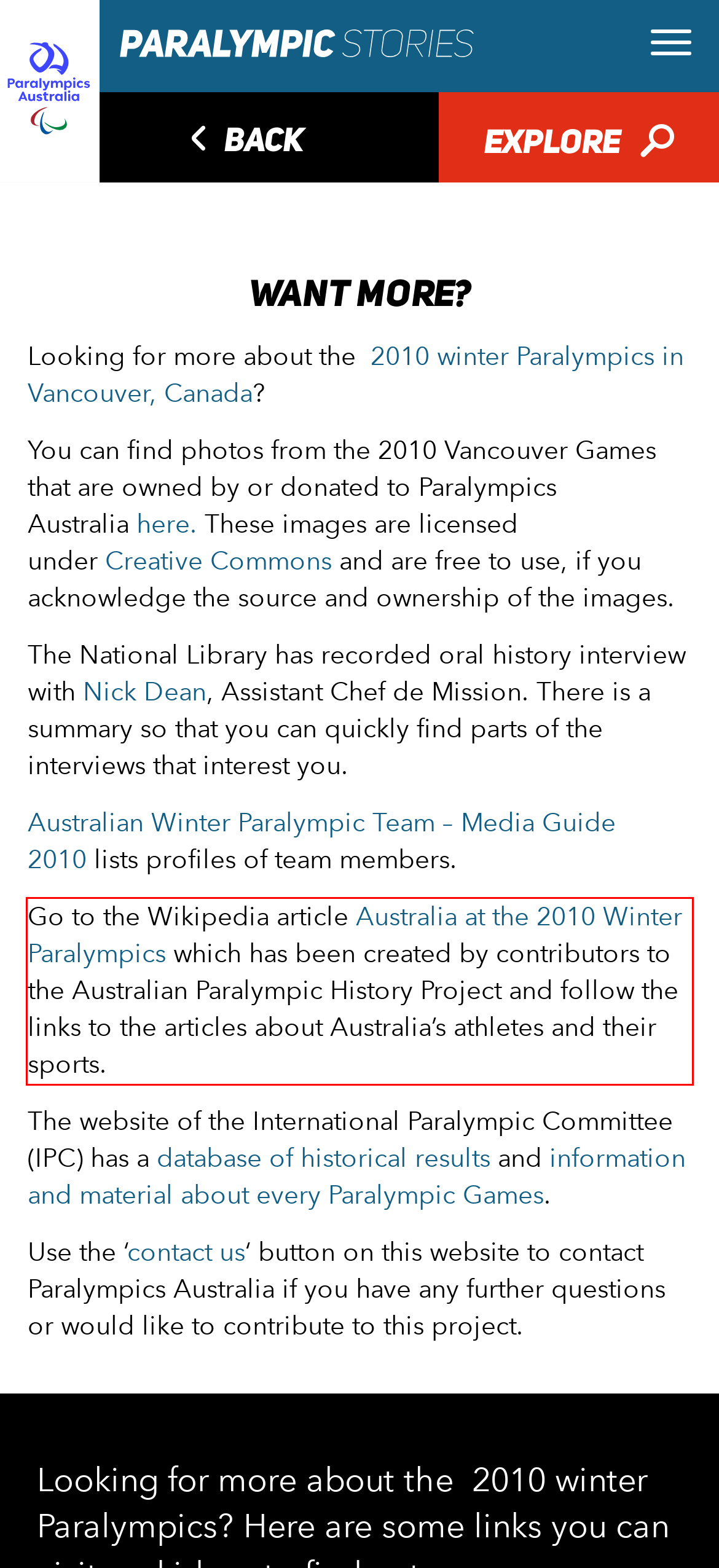You are given a screenshot with a red rectangle. Identify and extract the text within this red bounding box using OCR.

Go to the Wikipedia article Australia at the 2010 Winter Paralympics which has been created by contributors to the Australian Paralympic History Project and follow the links to the articles about Australia’s athletes and their sports.